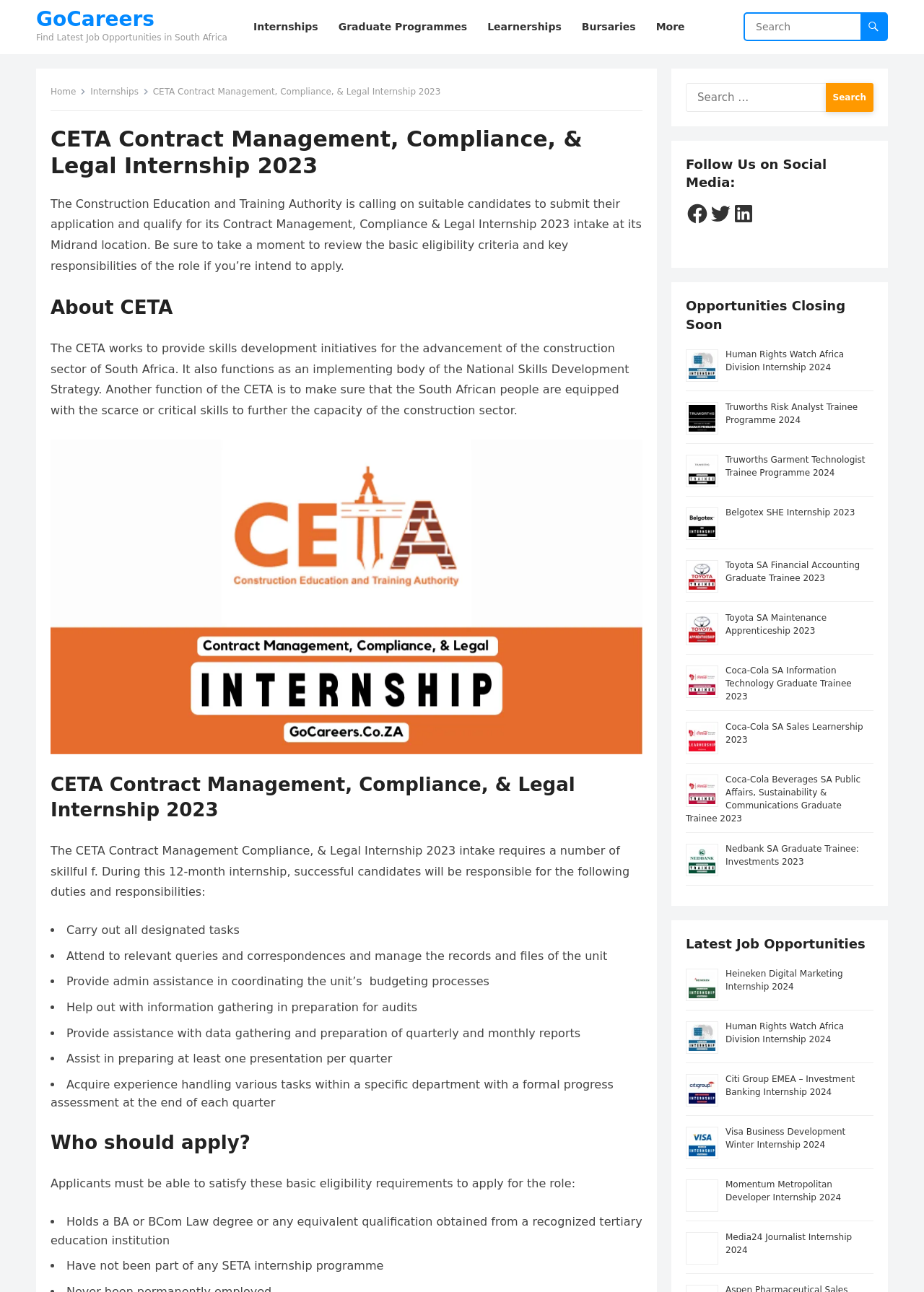What is the role of the intern in the unit? Analyze the screenshot and reply with just one word or a short phrase.

Carry out all designated tasks